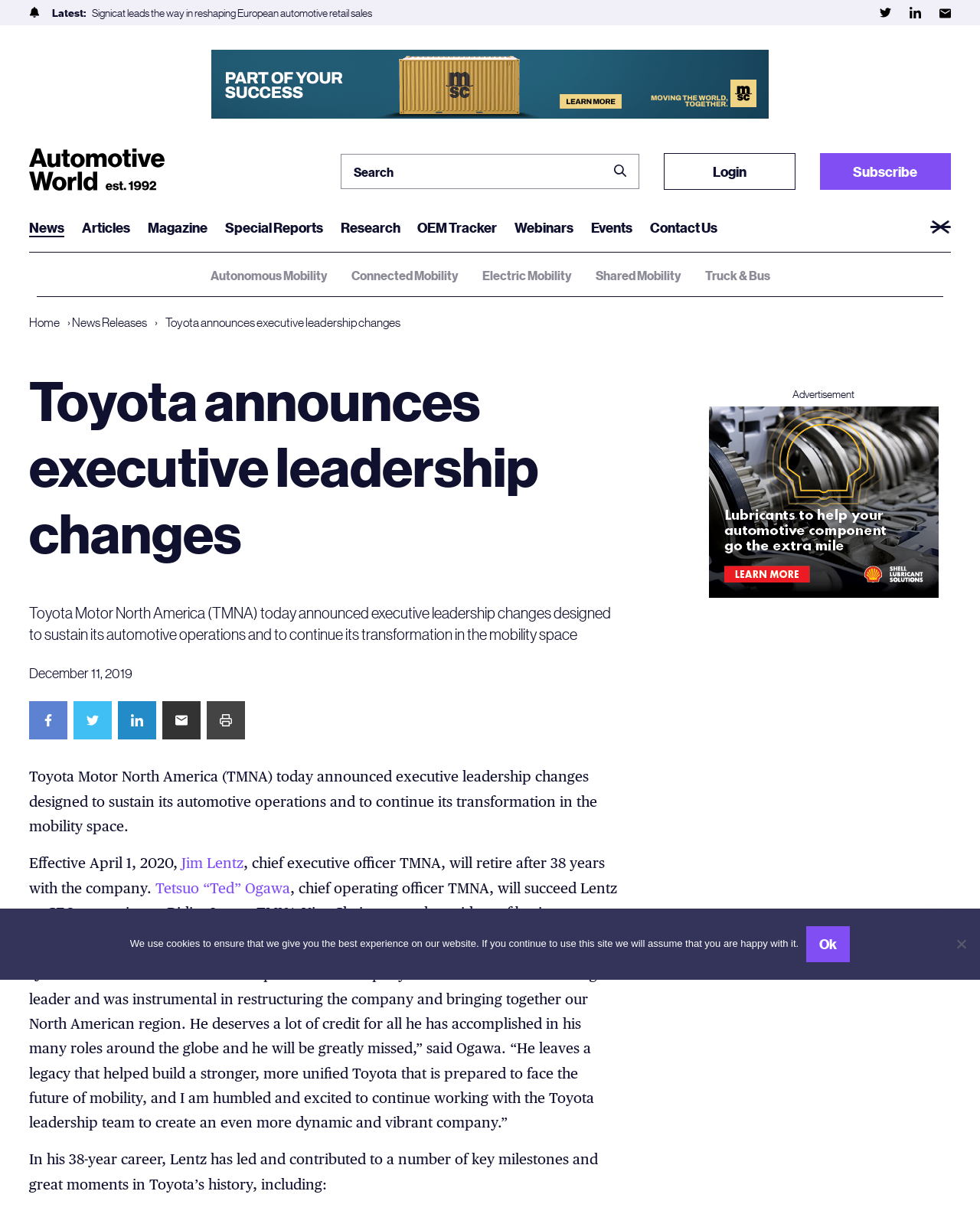What is the date of the announcement?
Look at the webpage screenshot and answer the question with a detailed explanation.

The webpage mentions that the announcement was made on December 11, 2019, which is indicated by the time element on the webpage.